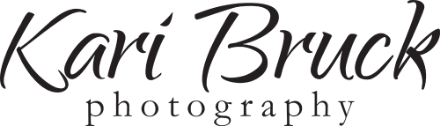Give a succinct answer to this question in a single word or phrase: 
What type of font is used for 'Kari Bruck'?

Flowing script